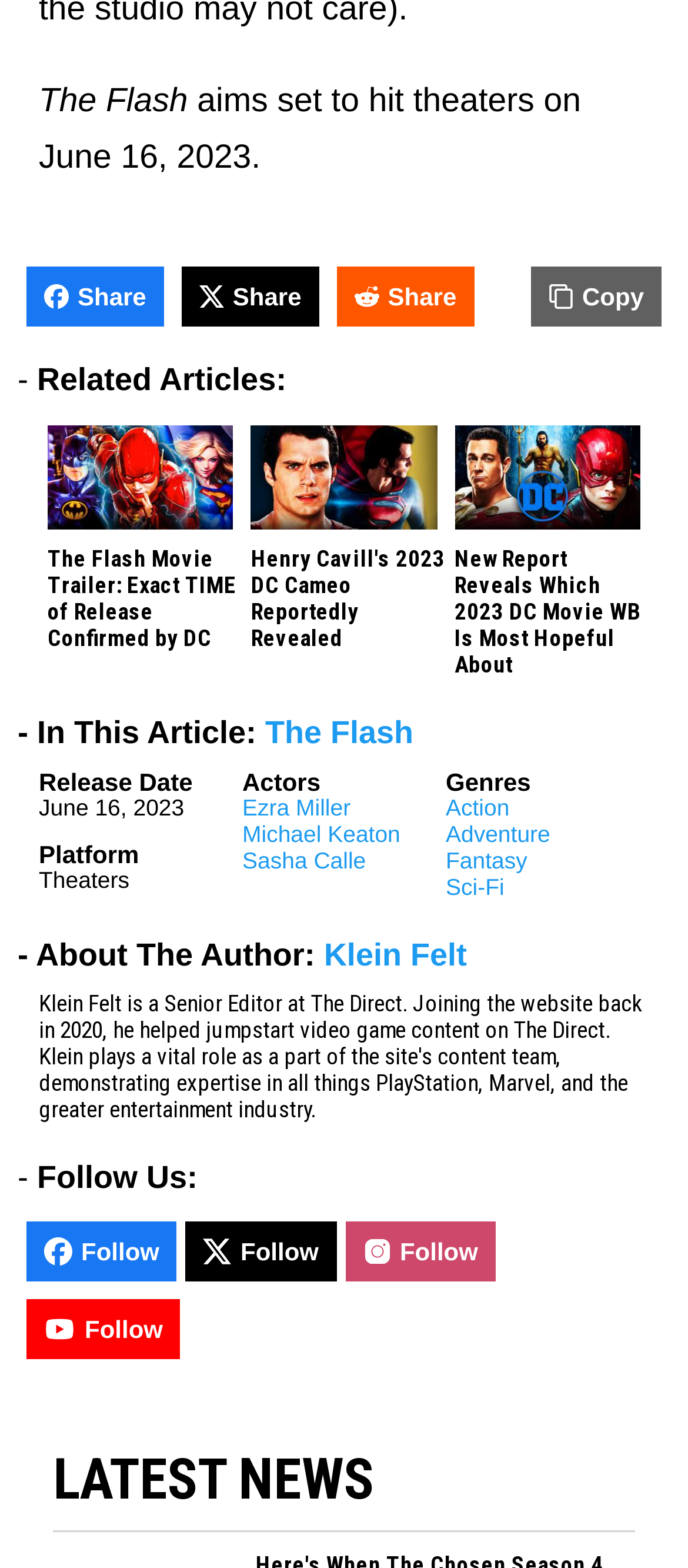Using the provided element description: "Action", identify the bounding box coordinates. The coordinates should be four floats between 0 and 1 in the order [left, top, right, bottom].

[0.648, 0.507, 0.741, 0.524]